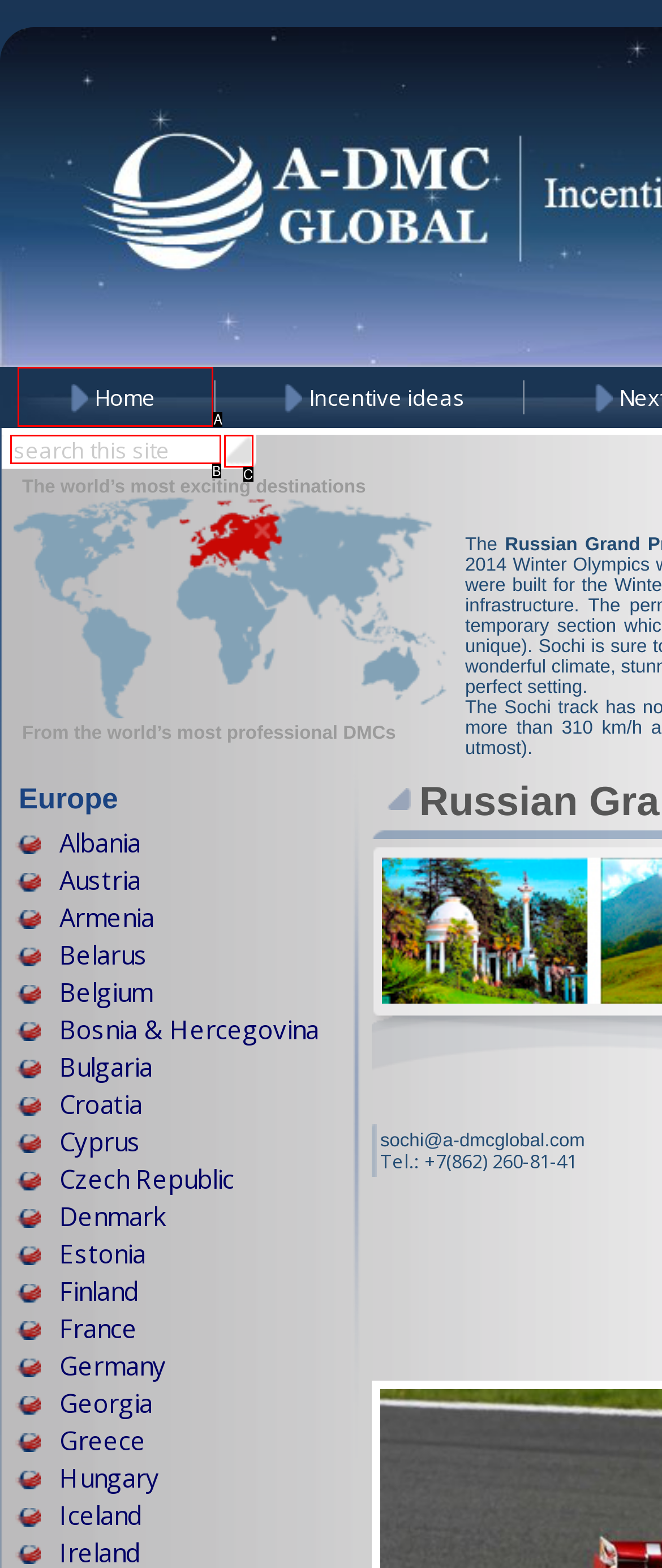Choose the HTML element that best fits the given description: full cast. Answer by stating the letter of the option.

None